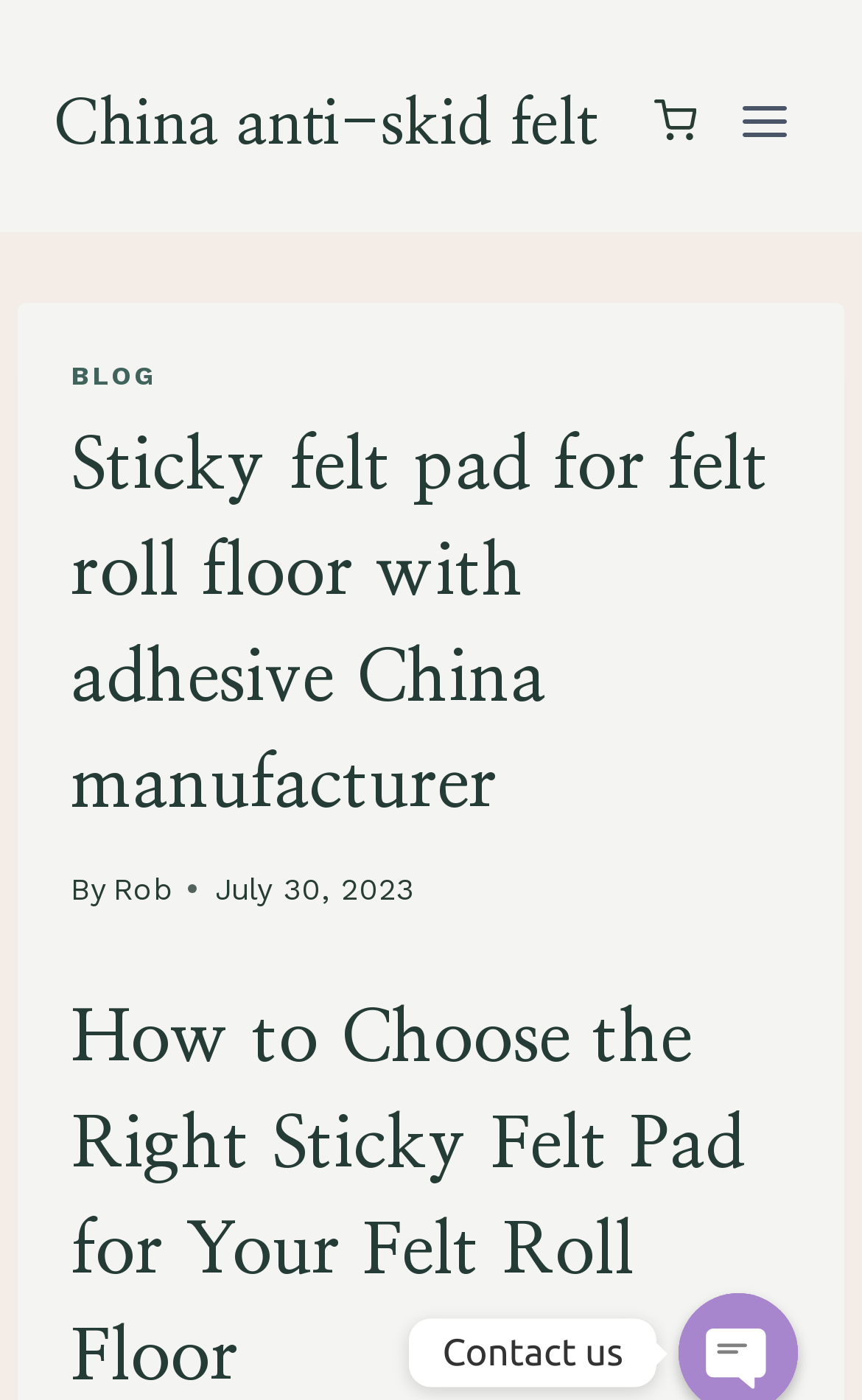What is the text above the shopping cart icon?
Refer to the image and respond with a one-word or short-phrase answer.

Shopping Cart